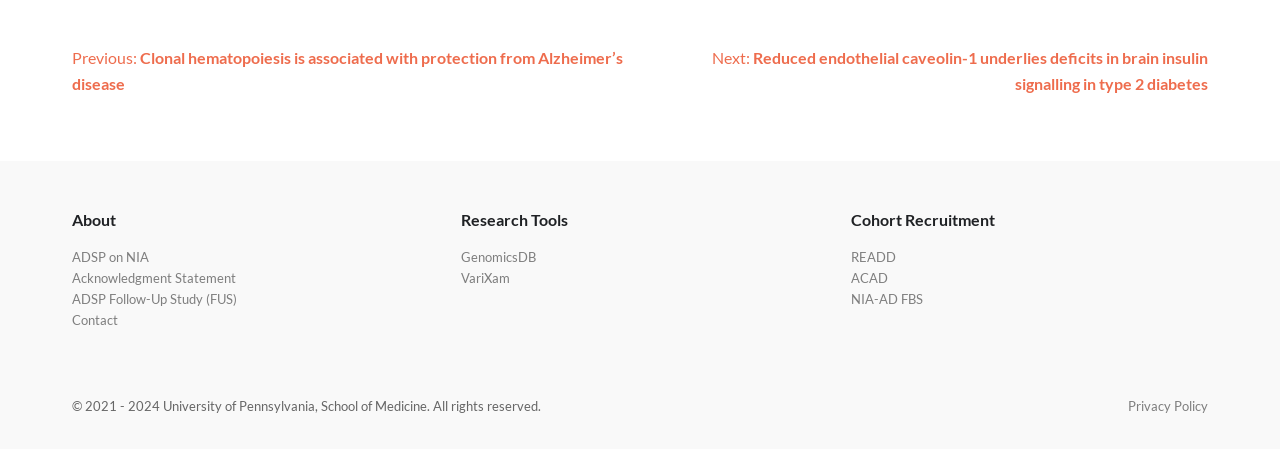Identify the coordinates of the bounding box for the element that must be clicked to accomplish the instruction: "go to previous post".

[0.056, 0.108, 0.487, 0.207]